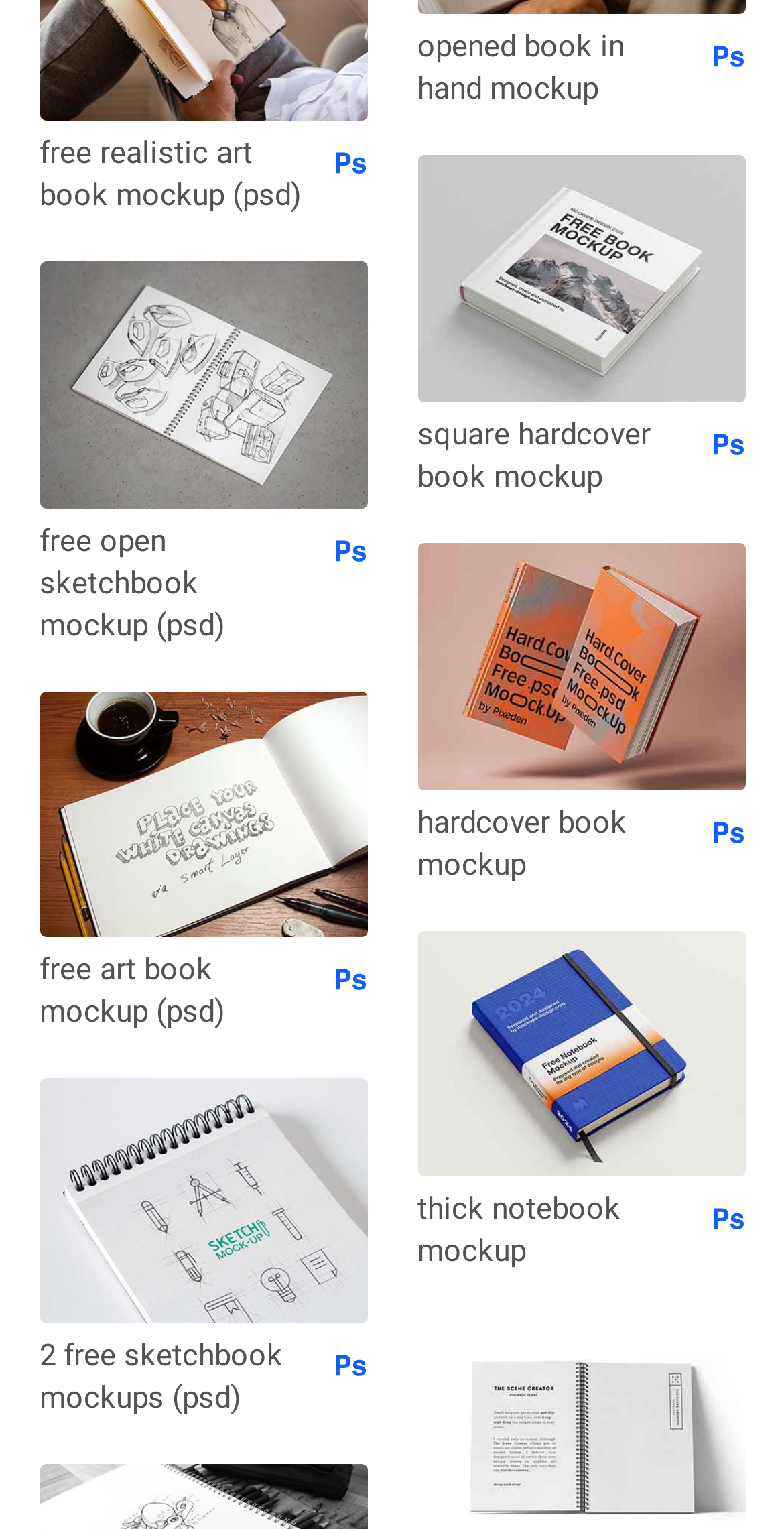Can you specify the bounding box coordinates for the region that should be clicked to fulfill this instruction: "click on free realistic art book mockup".

[0.05, 0.083, 0.384, 0.145]